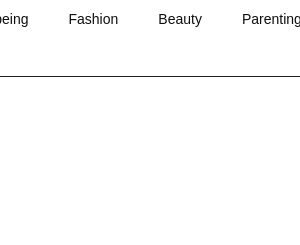What is the blog post about?
Based on the visual content, answer with a single word or a brief phrase.

Ryan Seacrest's fashion